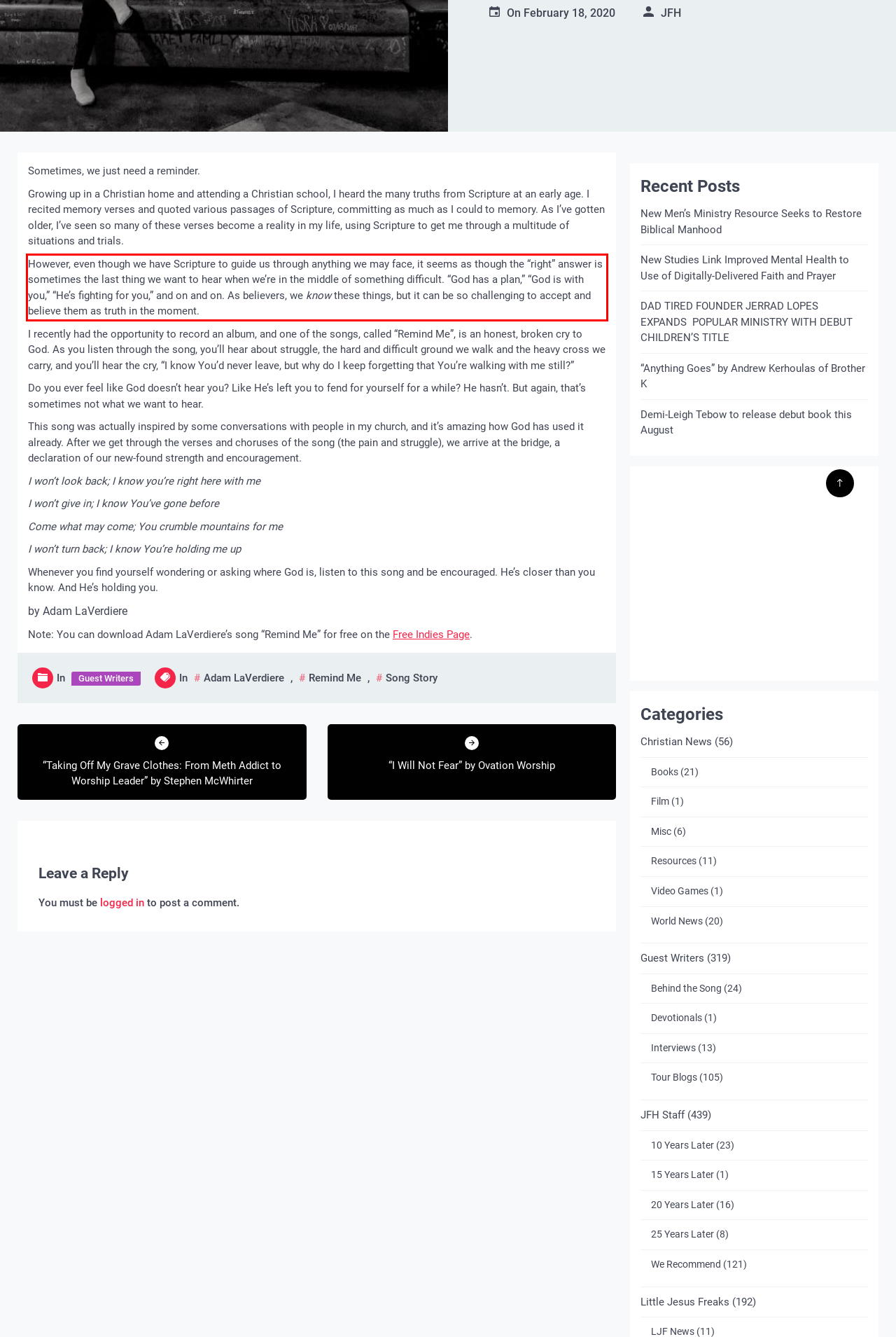Please extract the text content from the UI element enclosed by the red rectangle in the screenshot.

However, even though we have Scripture to guide us through anything we may face, it seems as though the “right” answer is sometimes the last thing we want to hear when we’re in the middle of something difficult. “God has a plan,” “God is with you,” “He’s fighting for you,” and on and on. As believers, we know these things, but it can be so challenging to accept and believe them as truth in the moment.